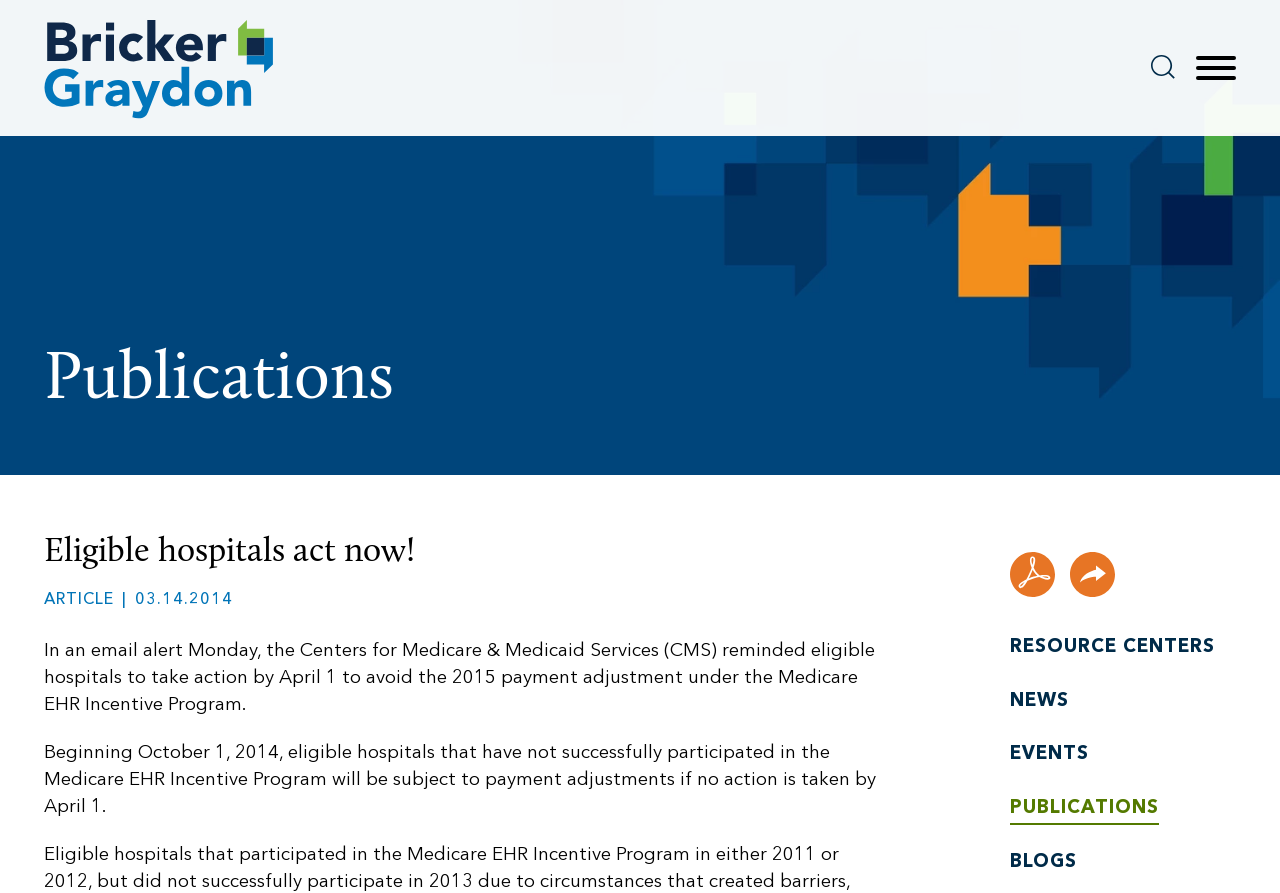Based on the element description, predict the bounding box coordinates (top-left x, top-left y, bottom-right x, bottom-right y) for the UI element in the screenshot: Search

[0.899, 0.062, 0.918, 0.088]